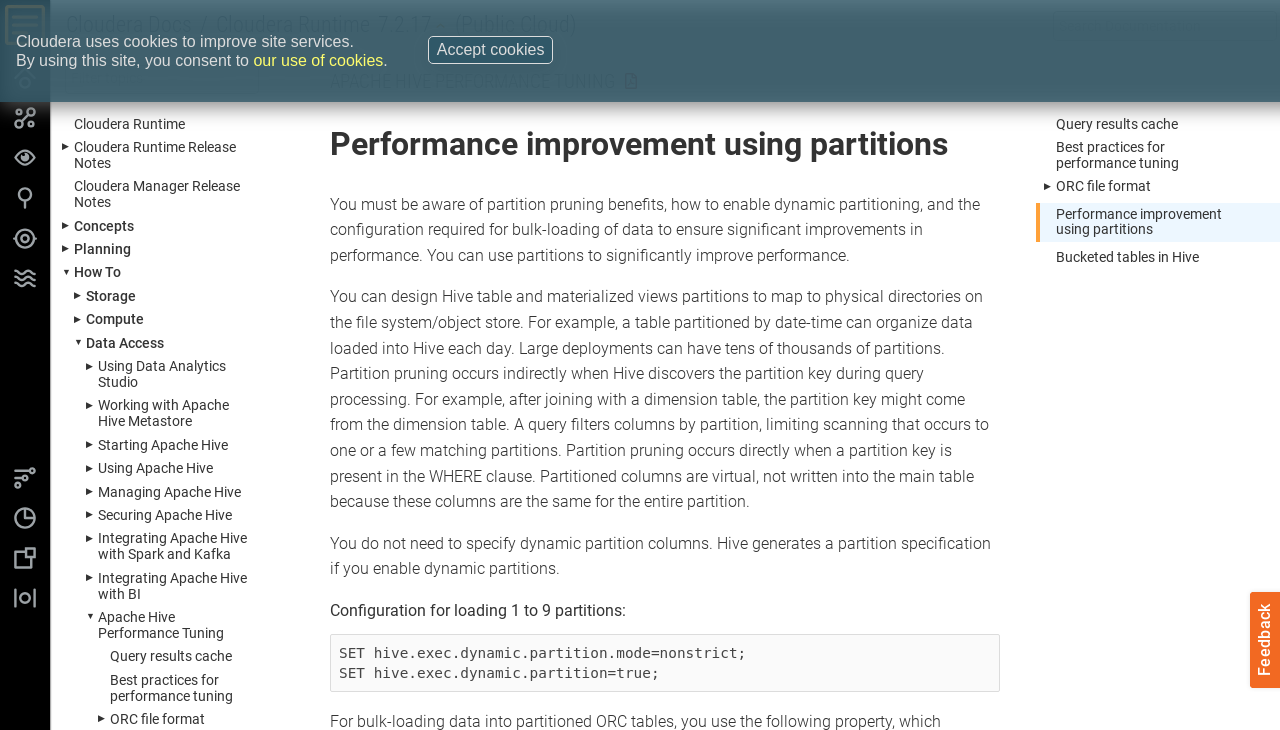What is the topic of the webpage?
Please provide a single word or phrase as the answer based on the screenshot.

Performance improvement using partitions